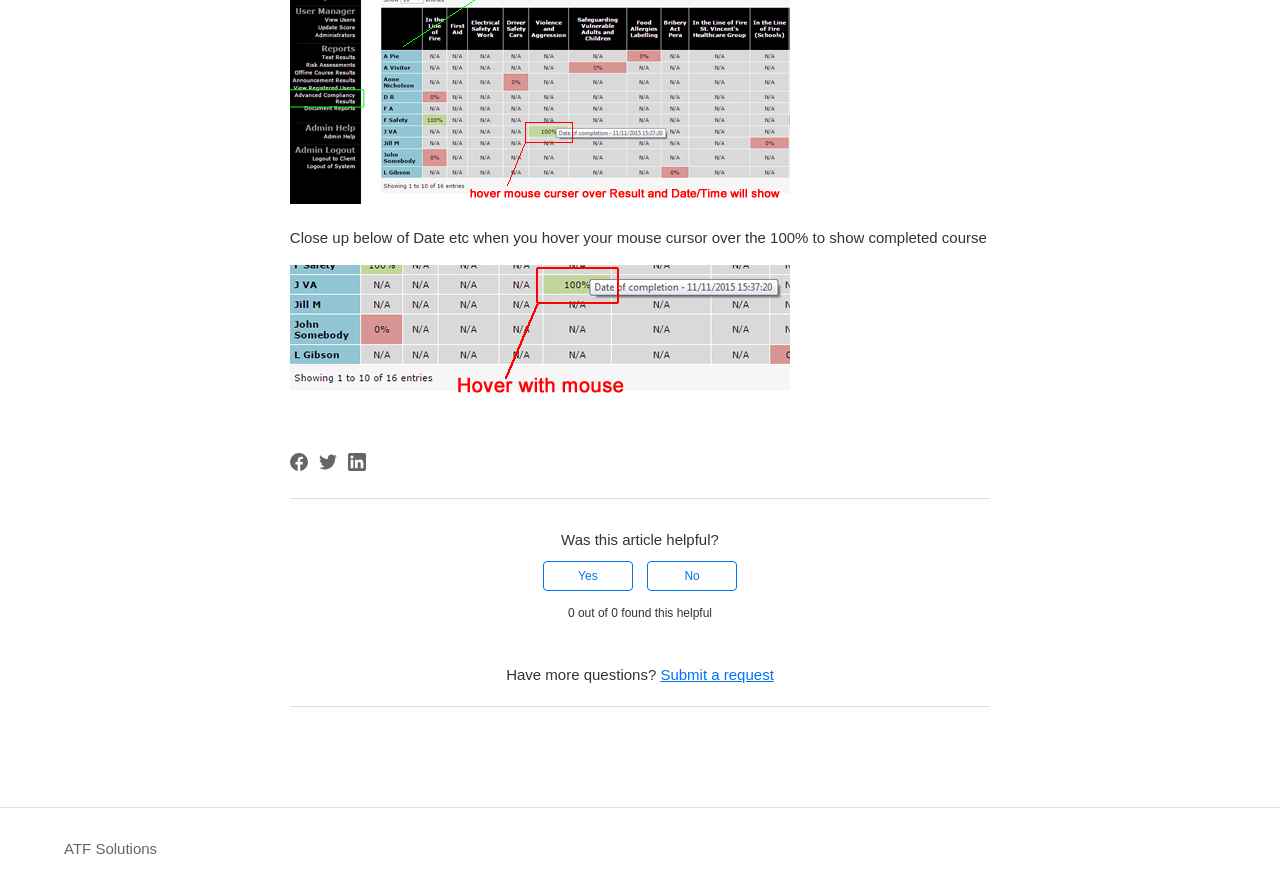Locate the UI element that matches the description No in the webpage screenshot. Return the bounding box coordinates in the format (top-left x, top-left y, bottom-right x, bottom-right y), with values ranging from 0 to 1.

[0.506, 0.63, 0.576, 0.664]